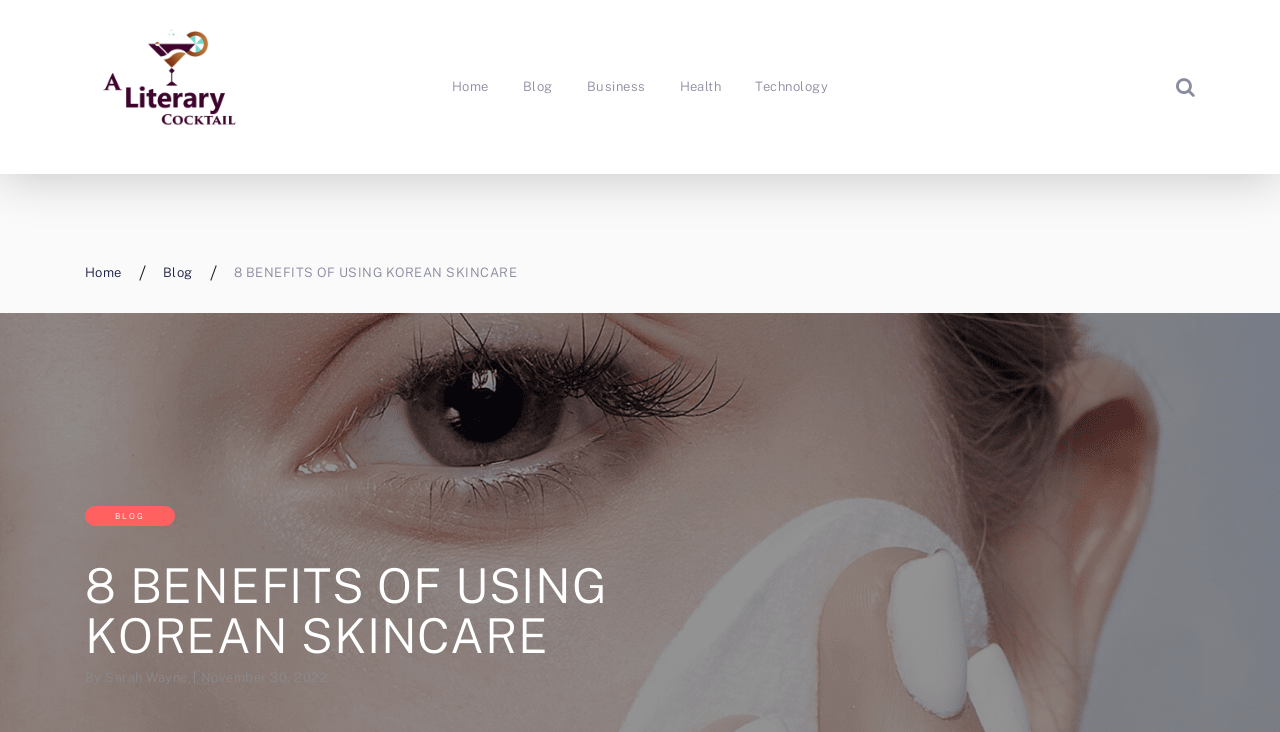Respond to the question below with a single word or phrase: What is the author of the blog post?

Sarah Wayne